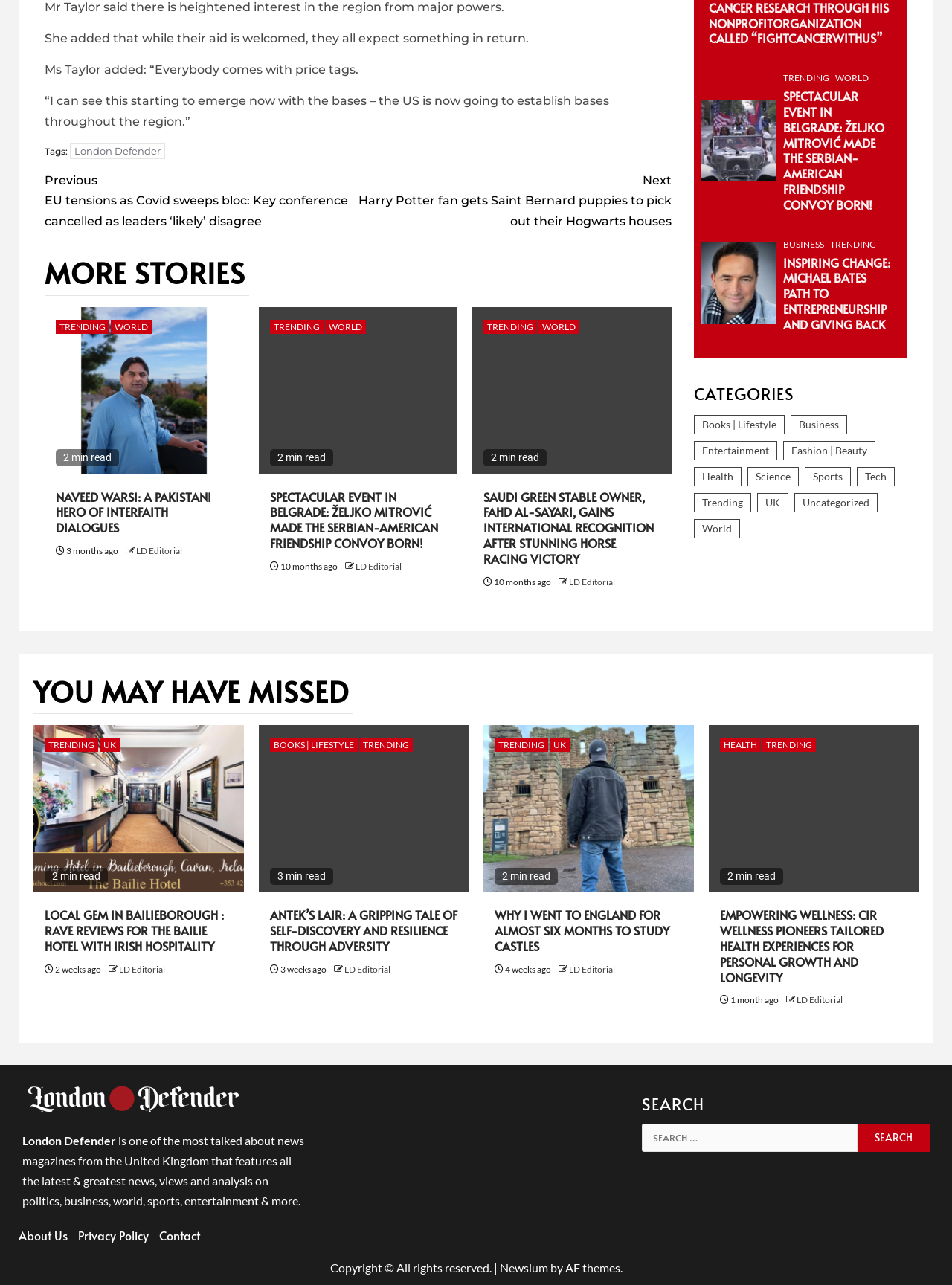Identify the bounding box coordinates of the clickable region necessary to fulfill the following instruction: "Browse 'CATEGORIES'". The bounding box coordinates should be four float numbers between 0 and 1, i.e., [left, top, right, bottom].

[0.729, 0.296, 0.953, 0.313]